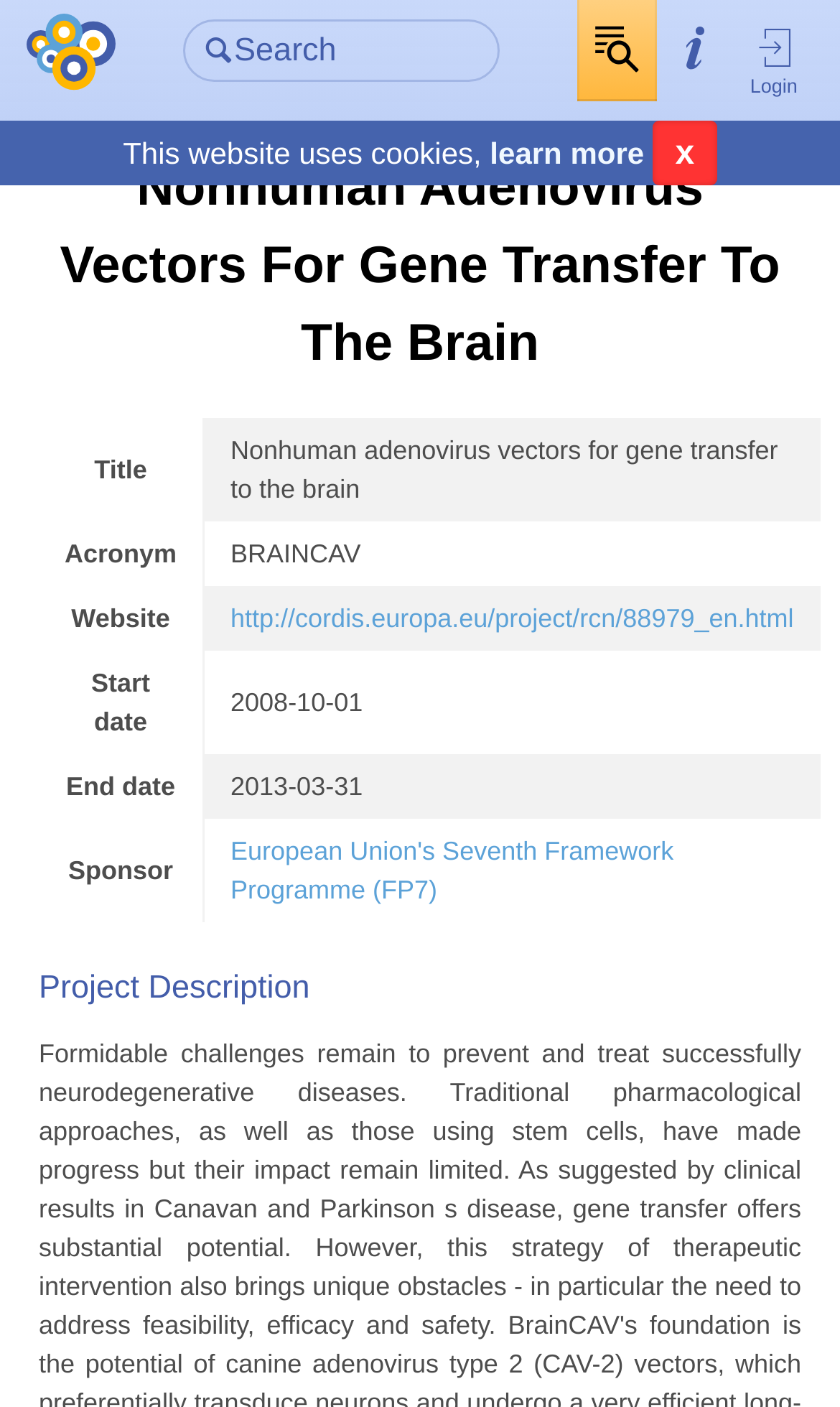Give a short answer using one word or phrase for the question:
What is the acronym of the project?

BRAINCAV